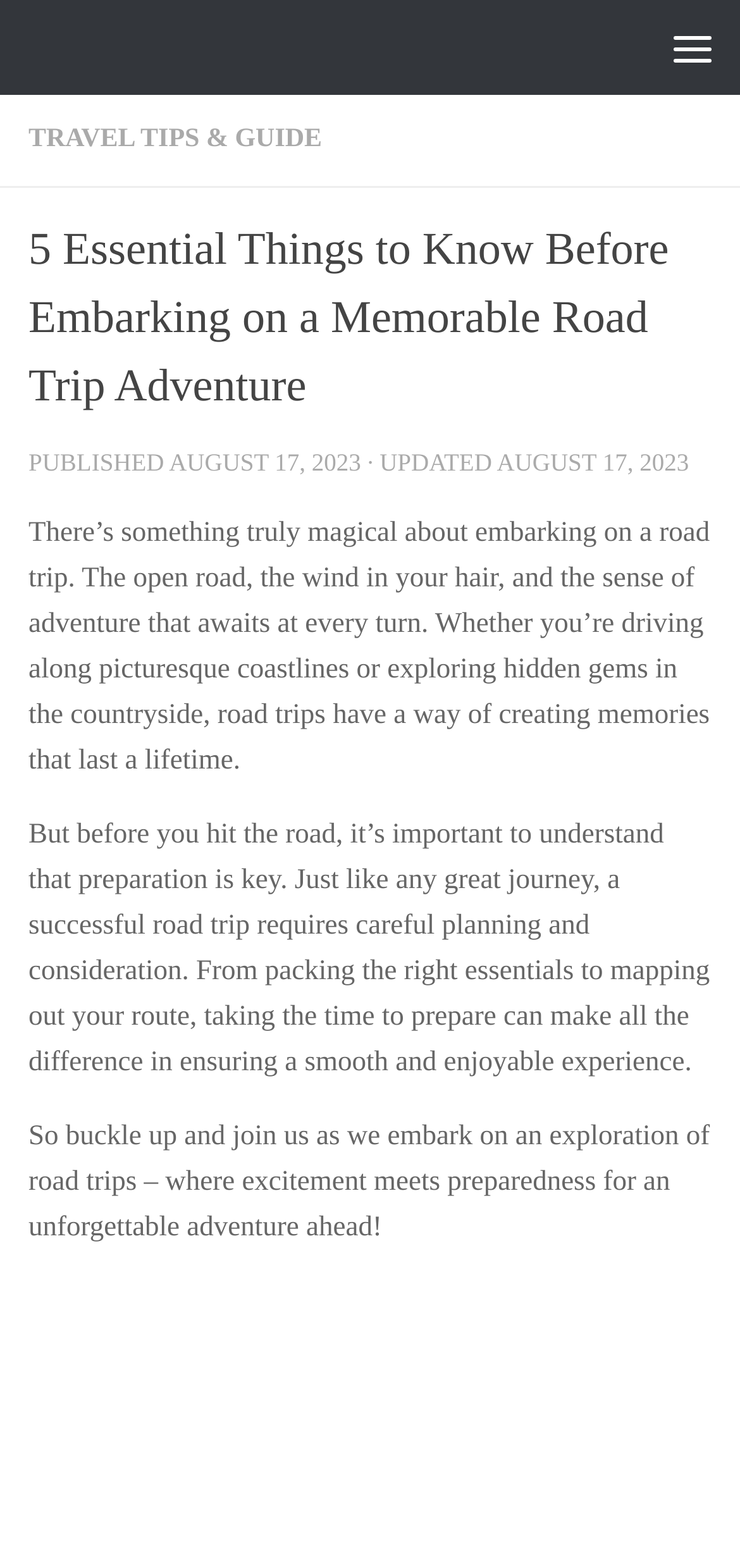Locate the bounding box of the UI element based on this description: "Skip to content". Provide four float numbers between 0 and 1 as [left, top, right, bottom].

[0.01, 0.005, 0.393, 0.062]